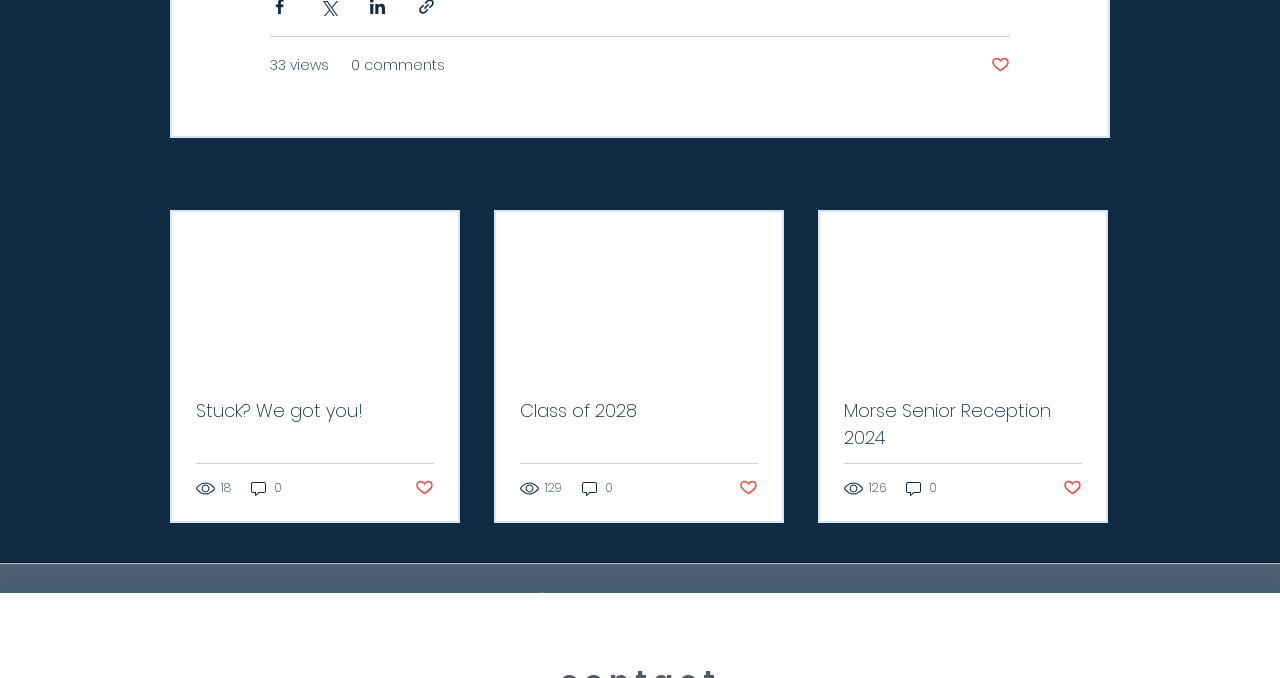Identify the coordinates of the bounding box for the element that must be clicked to accomplish the instruction: "View recent posts".

[0.133, 0.238, 0.223, 0.281]